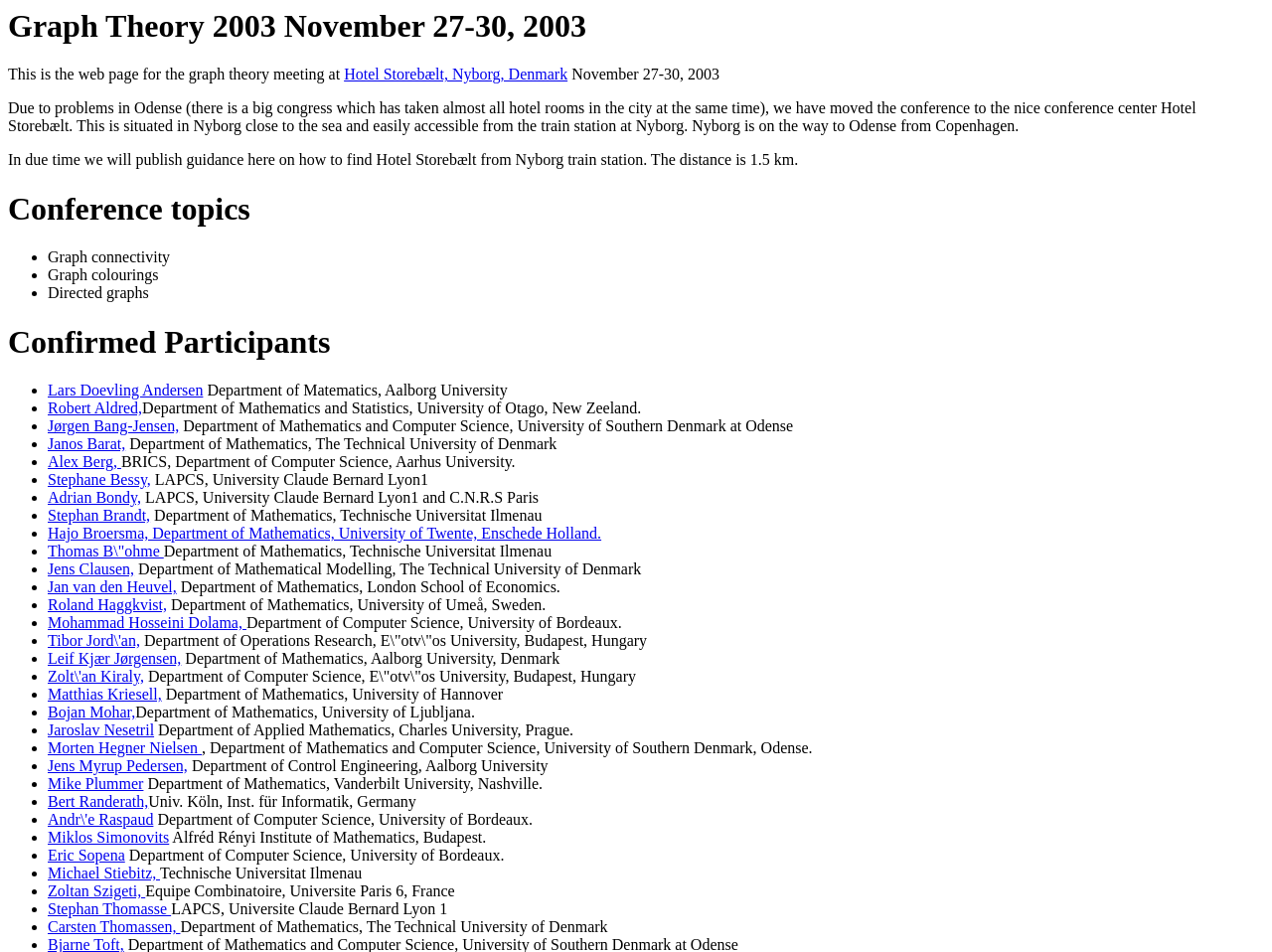How many confirmed participants are listed?
We need a detailed and meticulous answer to the question.

The webpage lists 19 confirmed participants, each with their name and affiliation. The participants are listed in bullet points under the heading 'Confirmed Participants'.